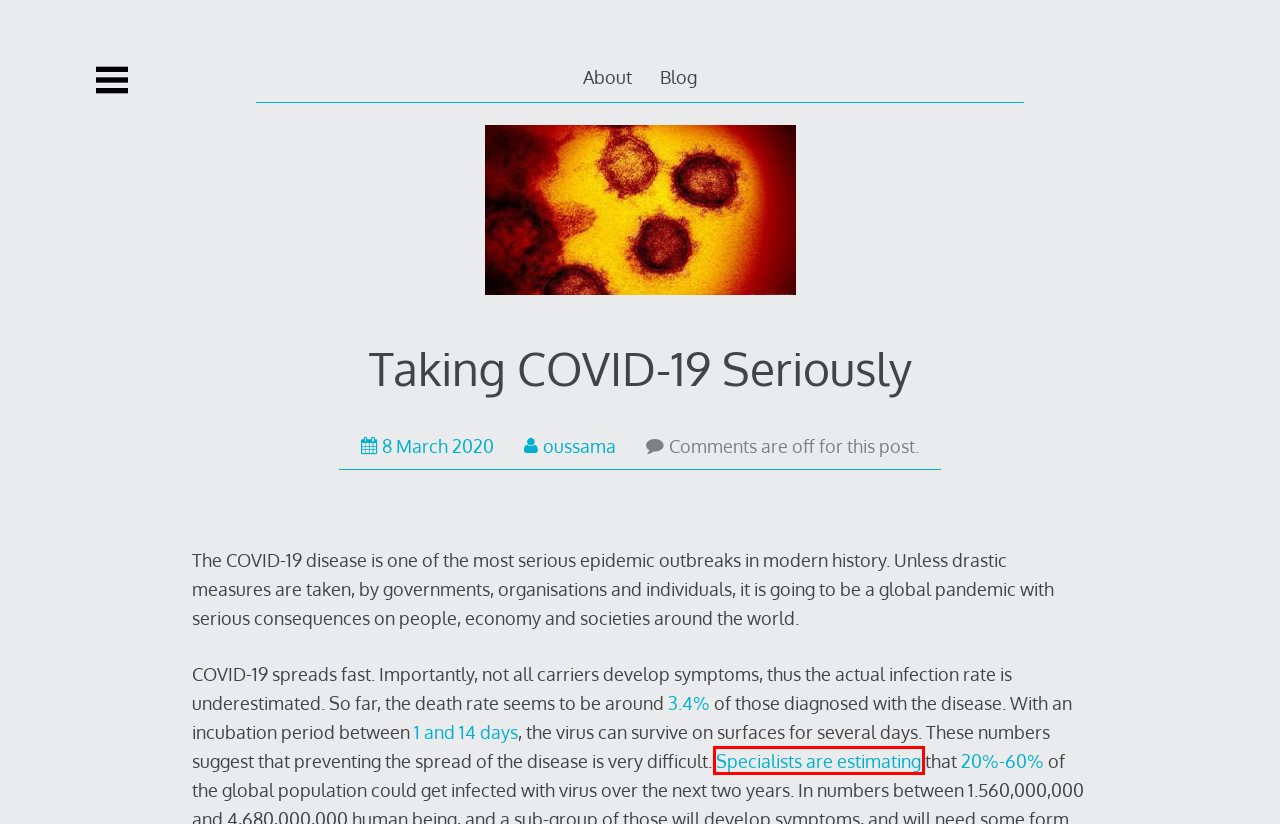Given a screenshot of a webpage with a red bounding box highlighting a UI element, determine which webpage description best matches the new webpage that appears after clicking the highlighted element. Here are the candidates:
A. oussama -
B. About -
C. Opinion -
D. Coronavirus may infect up to 70% of world's population, expert warns - CBS News
E. Coronavirus disease (COVID-19)
F. Macro Economy -
G. Expert Opinions on the COVID-19 coronavirus outbreak - Worldometer
H. Blog -

G